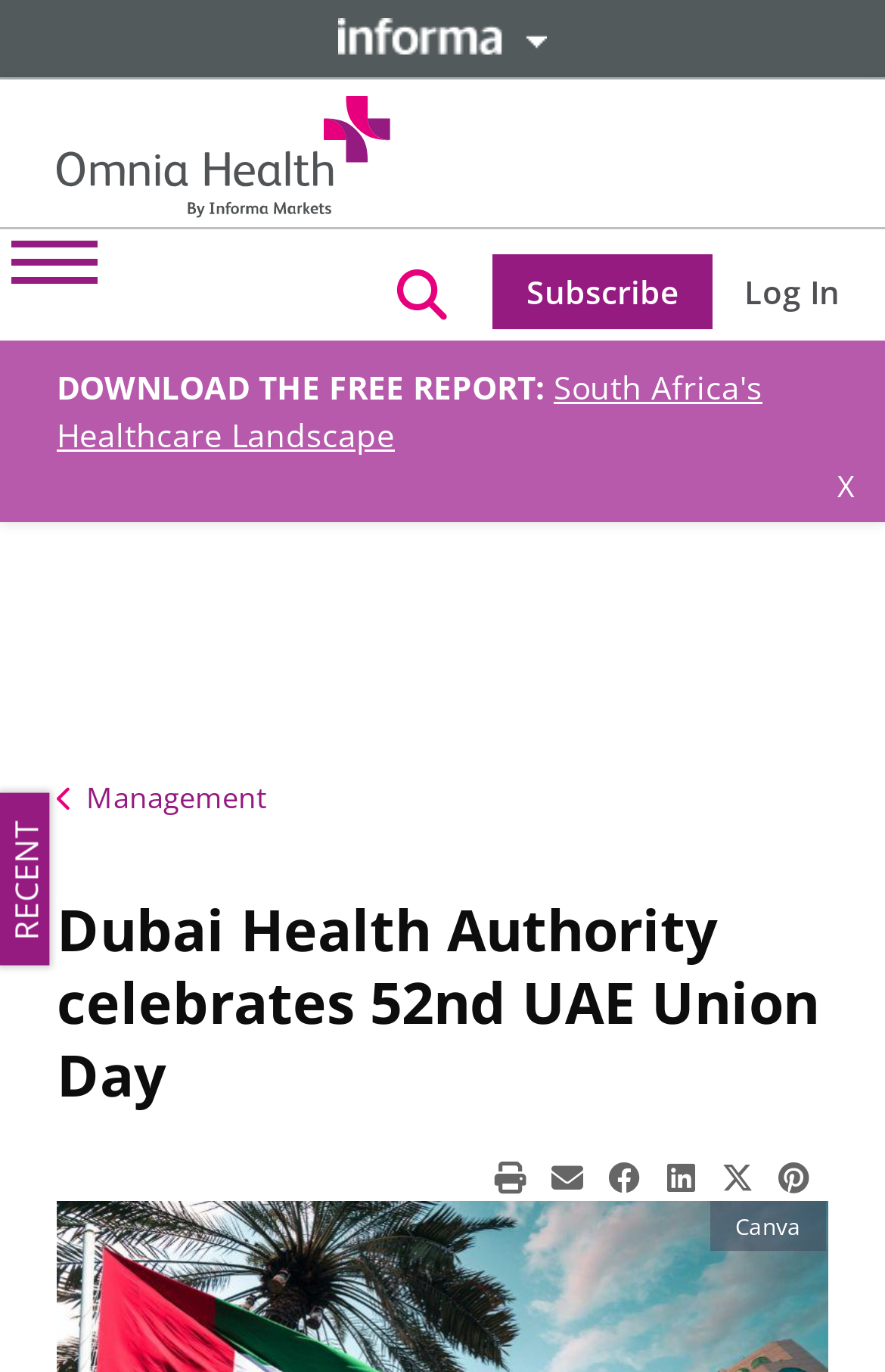How many social media sharing options are available?
Examine the image closely and answer the question with as much detail as possible.

The webpage has links to 'facebook', 'linkedin', 'twitter', 'pinterest', and 'envelope' (which is likely an email sharing option), indicating that there are 5 social media sharing options available.